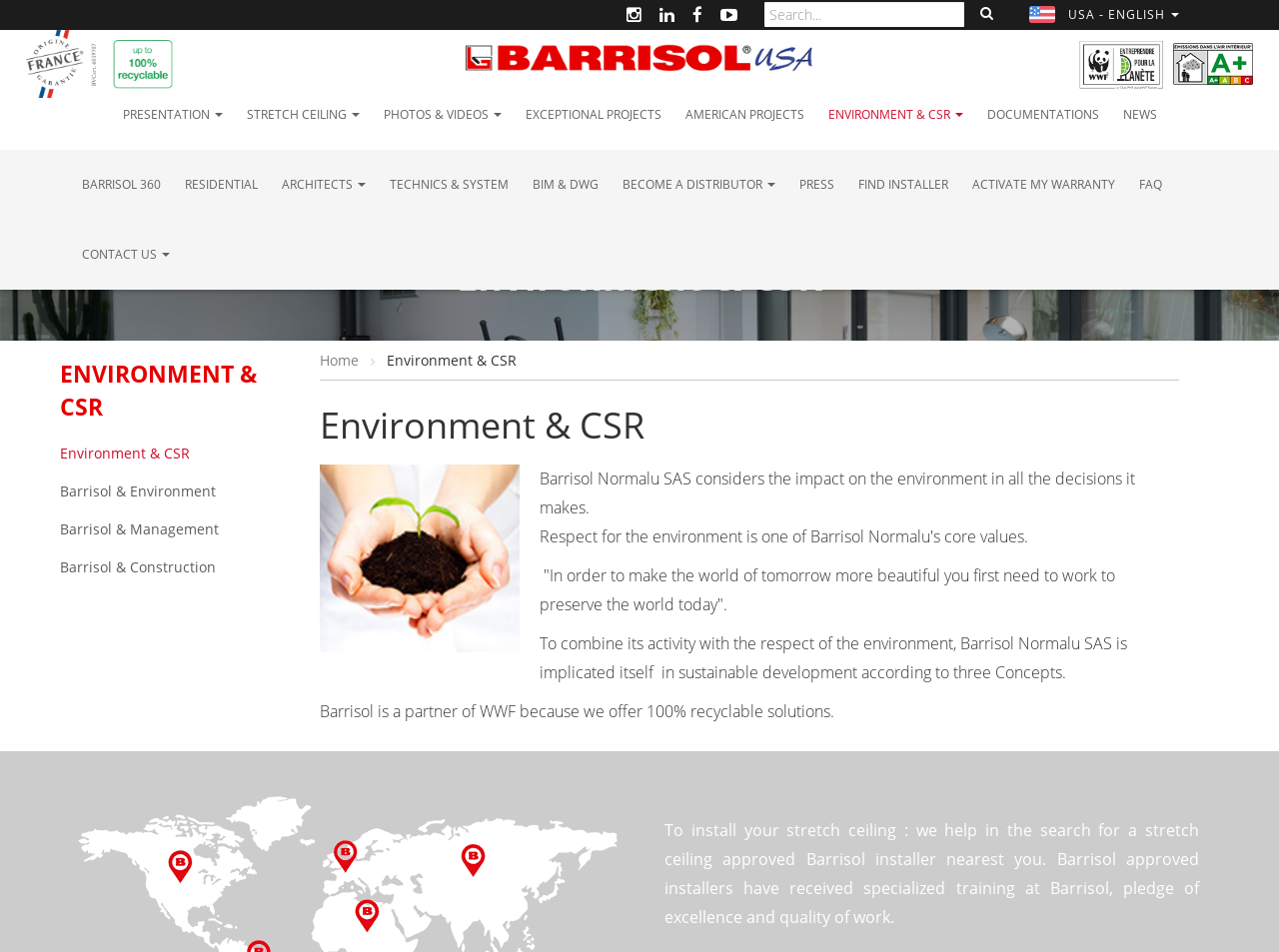What is the certification mentioned on the webpage?
Based on the image, answer the question in a detailed manner.

The certification mentioned on the webpage is the A+ Certification, which is related to Indoor Air Emissions. This certification is mentioned alongside the image element with a bounding box of [0.918, 0.045, 0.98, 0.089], indicating that Barrisol Normalu SAS has achieved this certification.